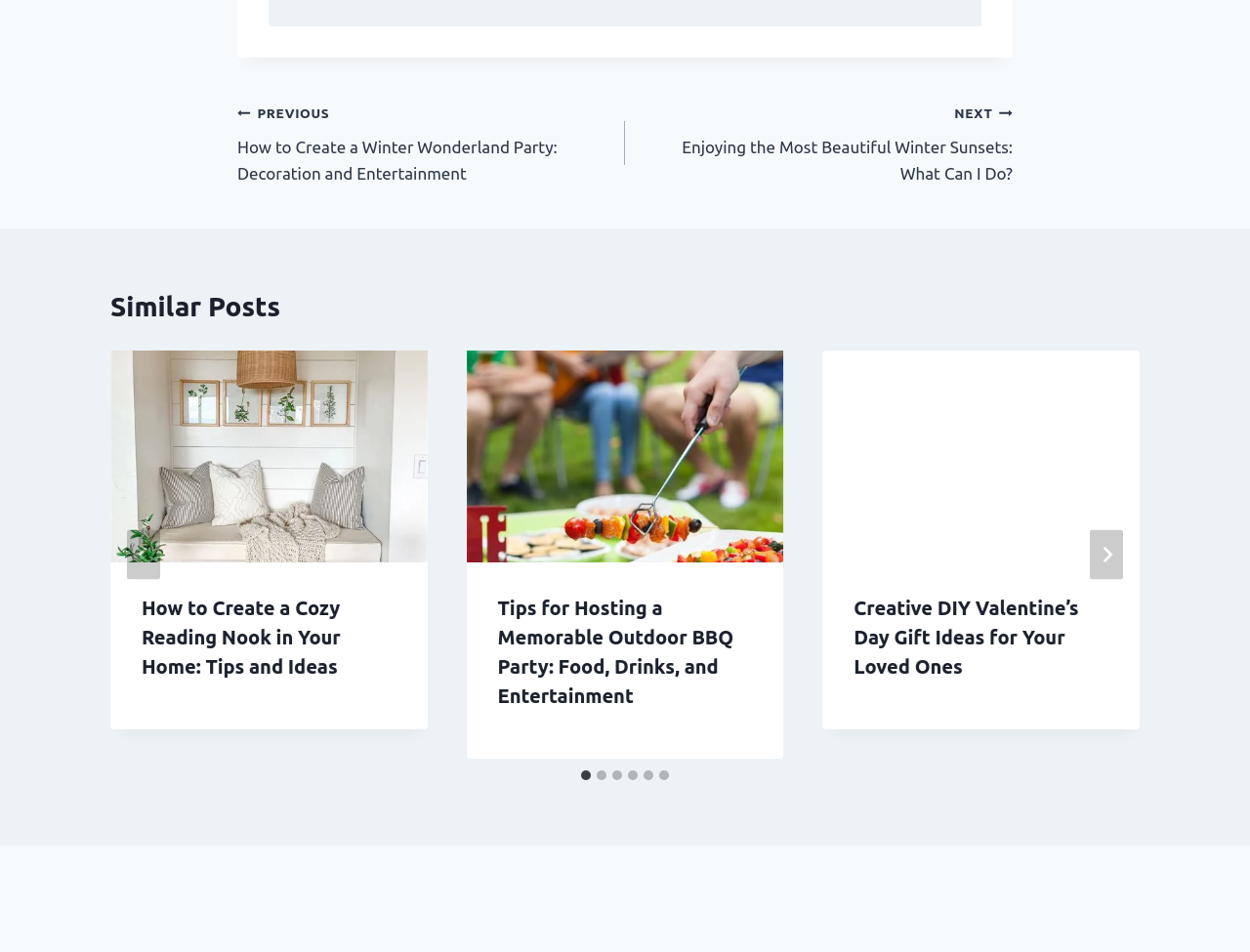Determine the bounding box coordinates for the UI element described. Format the coordinates as (top-left x, top-left y, bottom-right x, bottom-right y) and ensure all values are between 0 and 1. Element description: aria-label="Go to last slide"

[0.102, 0.556, 0.128, 0.608]